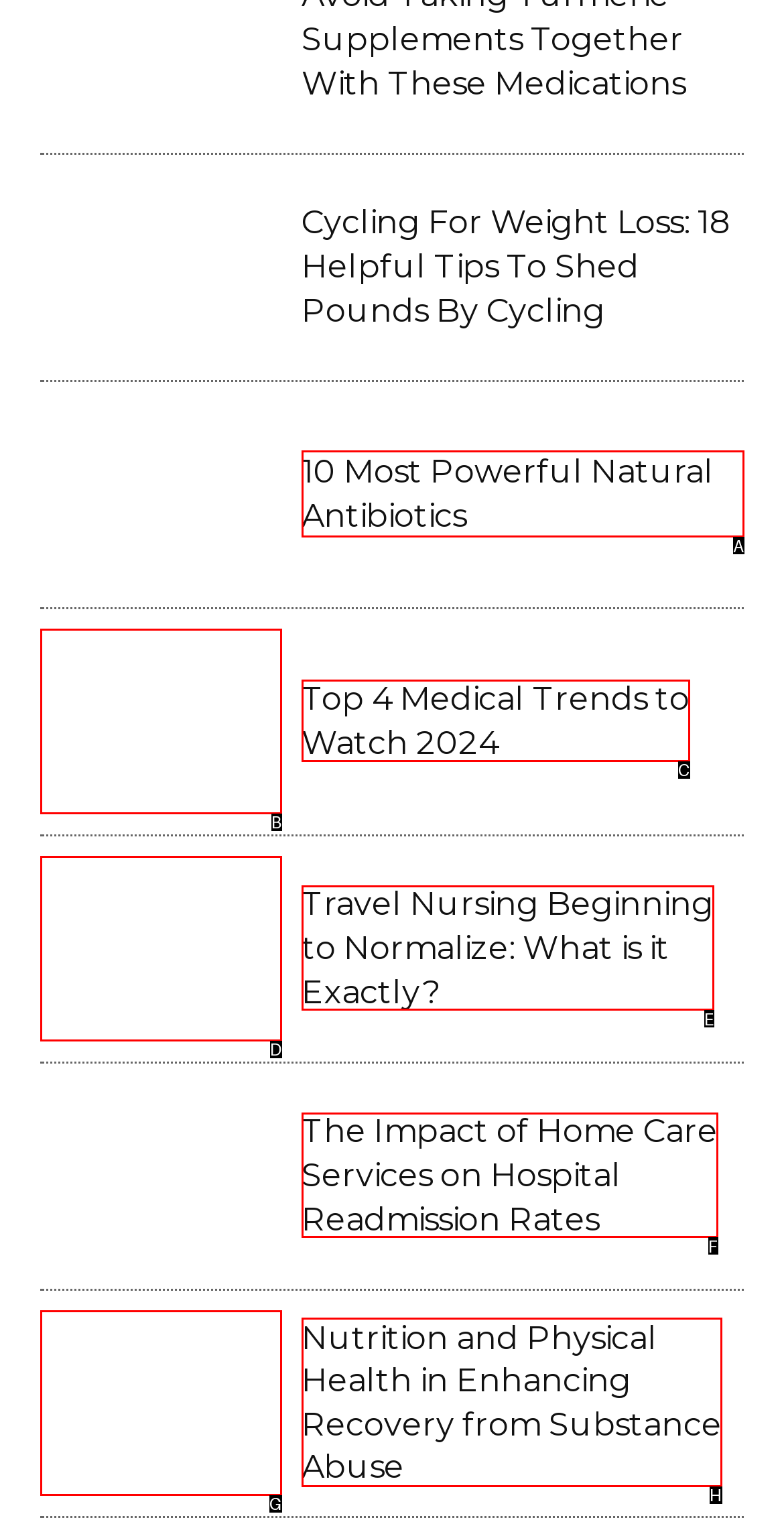Which lettered option should be clicked to achieve the task: Read the article about natural antibiotics? Choose from the given choices.

A